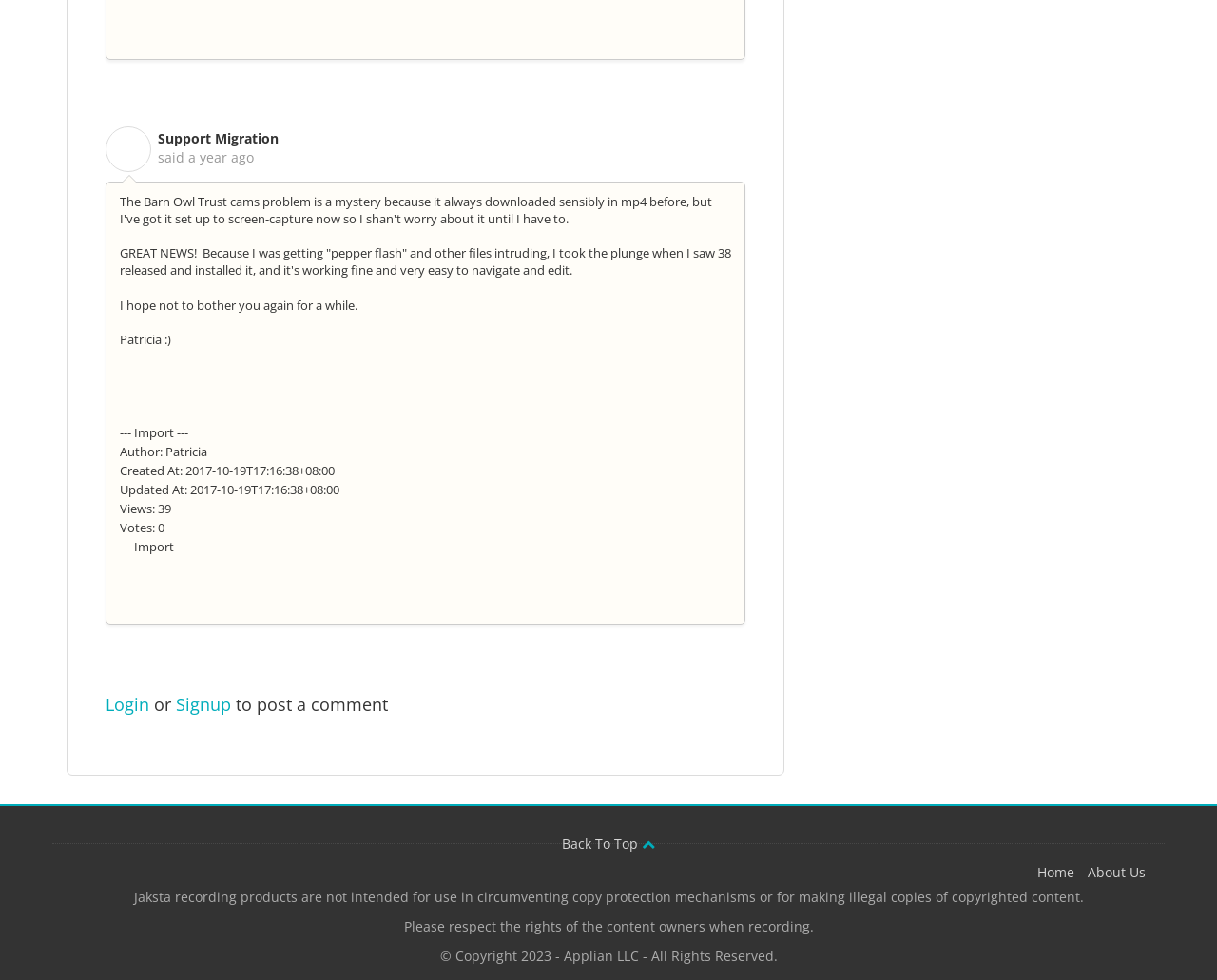How many views does the post have?
Can you provide an in-depth and detailed response to the question?

The number of views can be found in the static text element with the text 'Views: 39' at coordinates [0.098, 0.51, 0.141, 0.527].